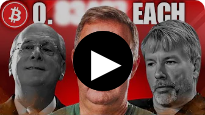Give a meticulous account of what the image depicts.

The image features a dynamic and engaging thumbnail likely intended for a video discussing cryptocurrency and influential figures within the Bitcoin community. Prominent figures' faces are visible, hinting at a critical discussion or interview related to Bitcoin's future or current events in the crypto market. The background is tinted in vibrant red, emphasizing urgency or importance, while the central black play button suggests that viewers are invited to watch a video for in-depth insights. This imagery aligns with trending topics in the cryptocurrency news, appealing to a wide audience interested in financial developments and prominent thought leaders in the Bitcoin space.